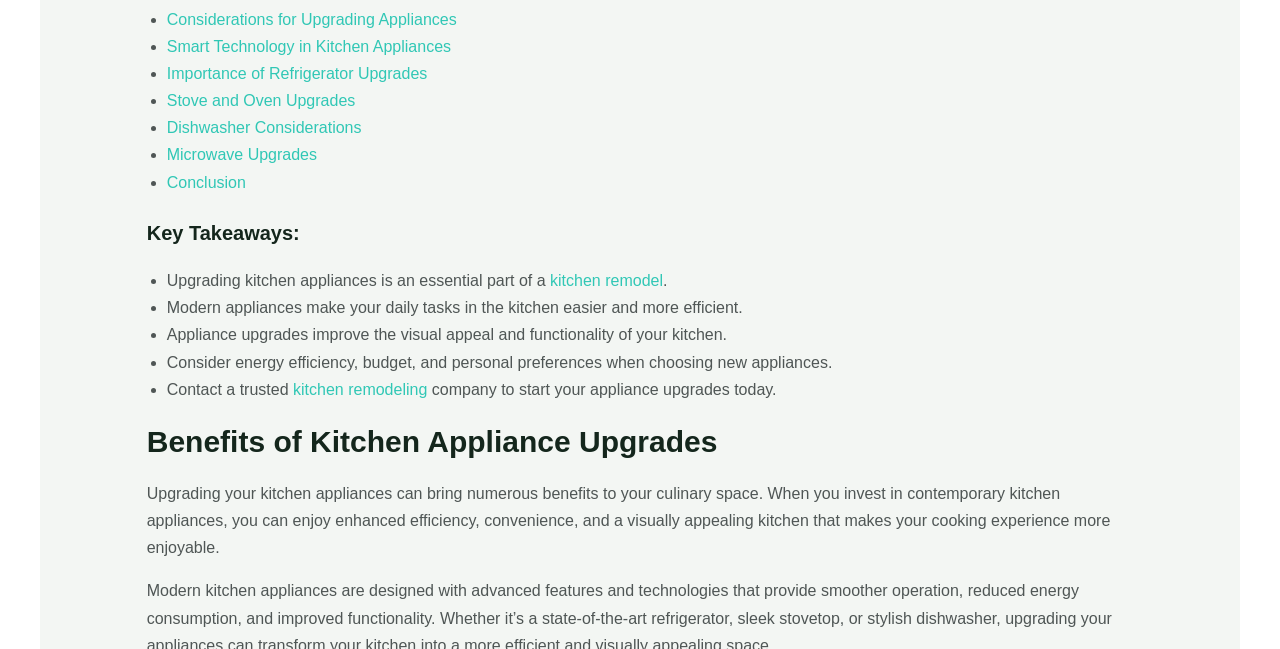Determine the bounding box coordinates of the target area to click to execute the following instruction: "Click on 'kitchen remodel'."

[0.43, 0.419, 0.518, 0.445]